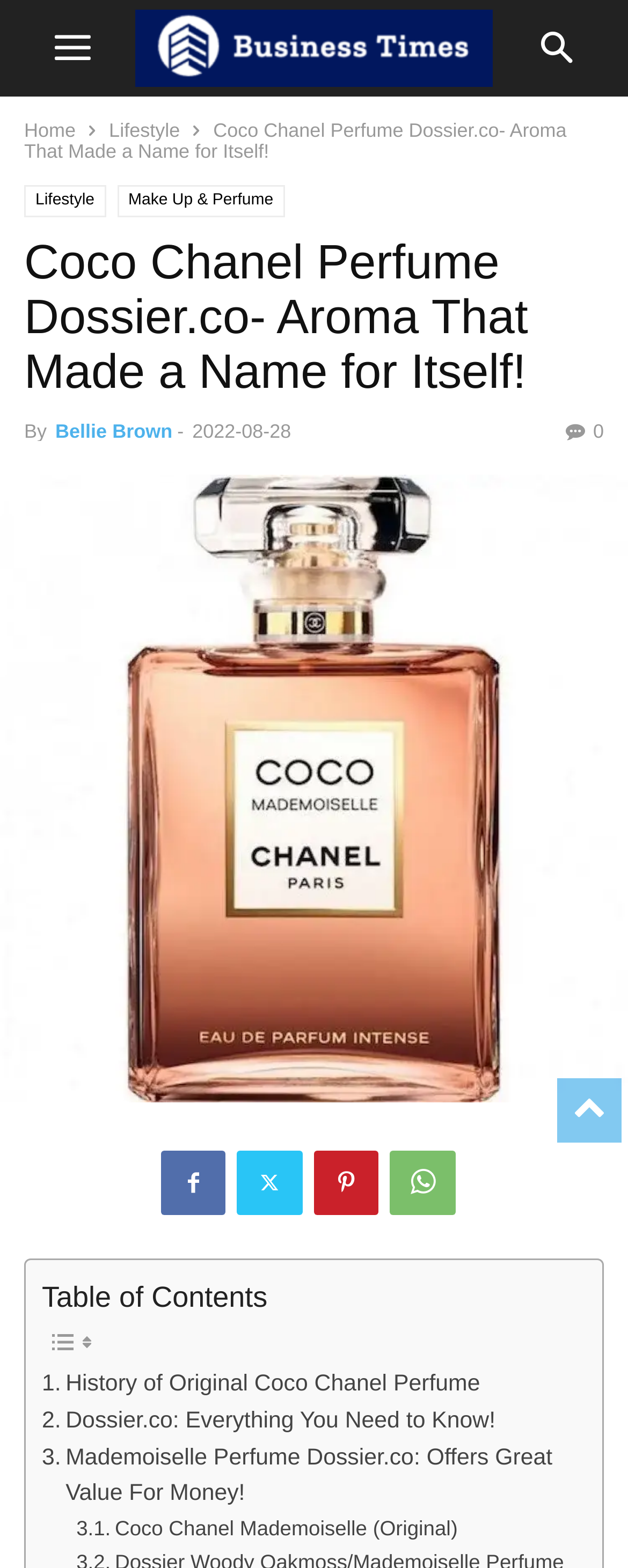Please specify the bounding box coordinates in the format (top-left x, top-left y, bottom-right x, bottom-right y), with values ranging from 0 to 1. Identify the bounding box for the UI component described as follows: Bellie Brown

[0.088, 0.268, 0.274, 0.282]